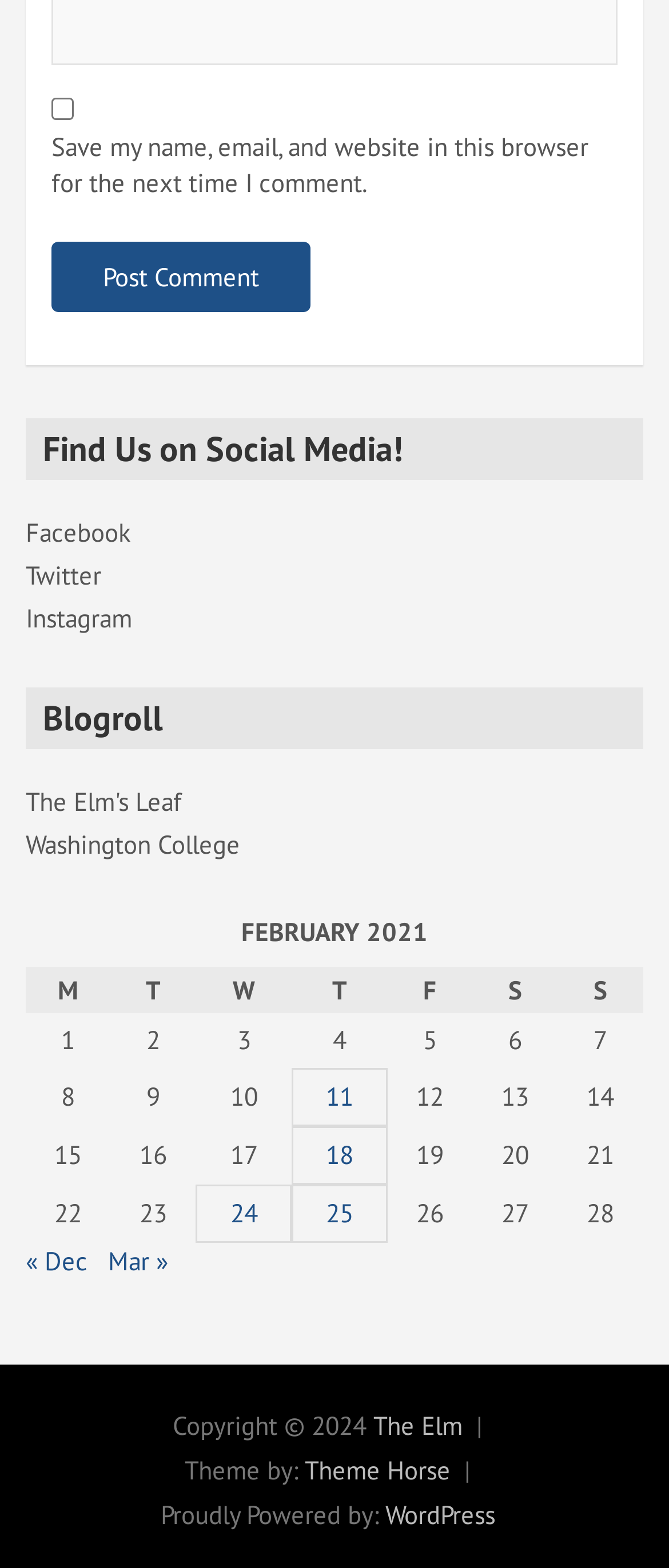What are the social media platforms listed?
From the details in the image, answer the question comprehensively.

The social media platforms are listed under the heading 'Find Us on Social Media!' and include Facebook, Twitter, and Instagram. These links are provided for users to connect with the blog on these platforms.